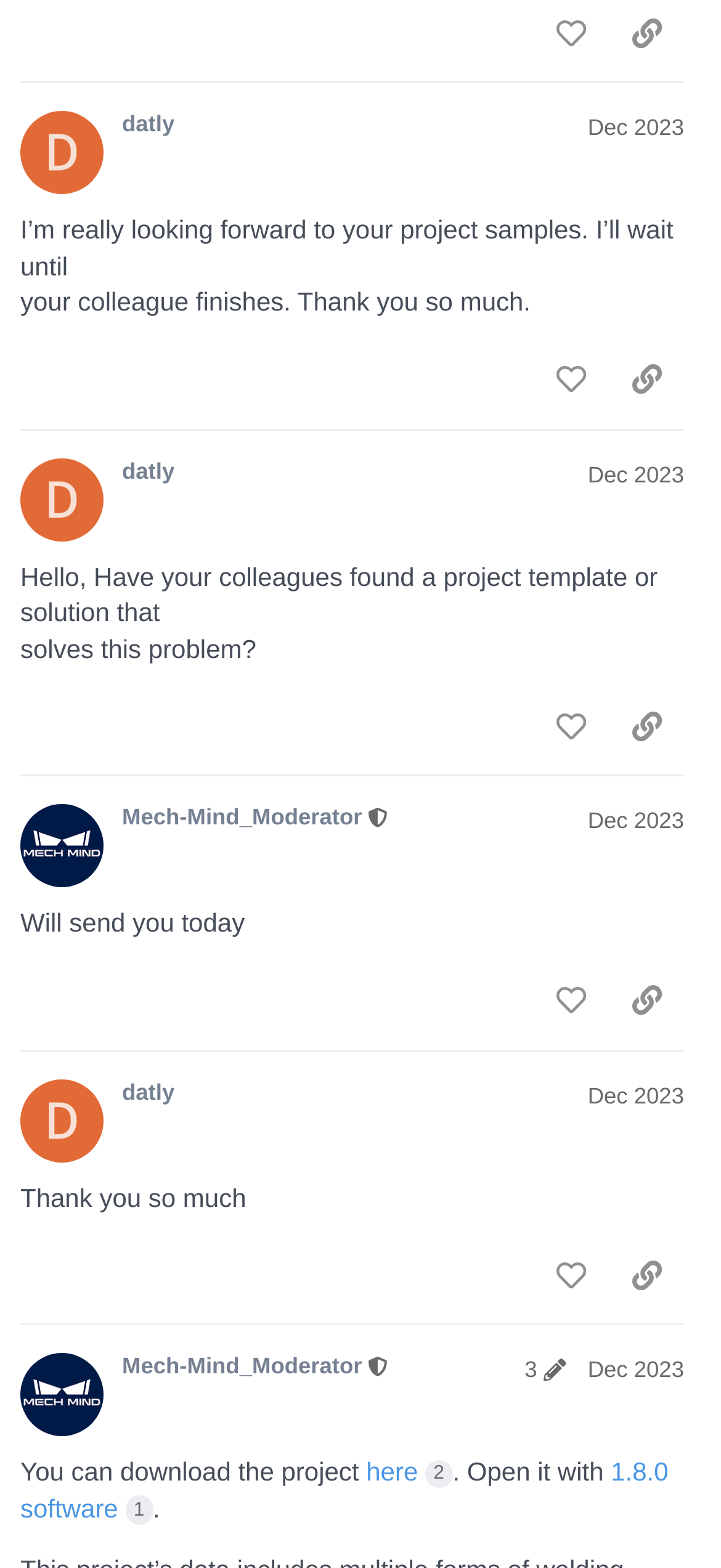Find the bounding box of the UI element described as follows: "Home".

None